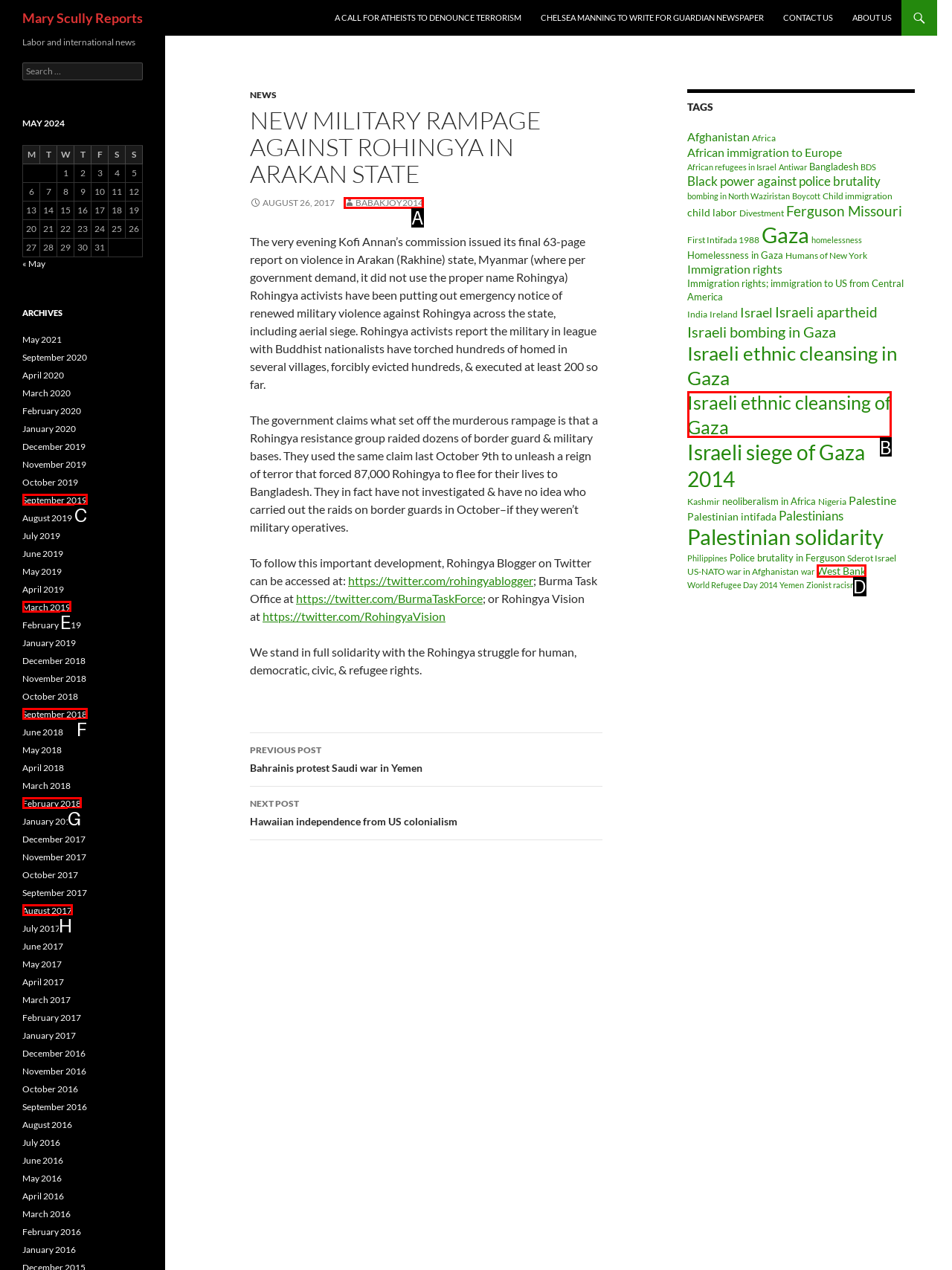With the provided description: Israeli ethnic cleansing of Gaza, select the most suitable HTML element. Respond with the letter of the selected option.

B